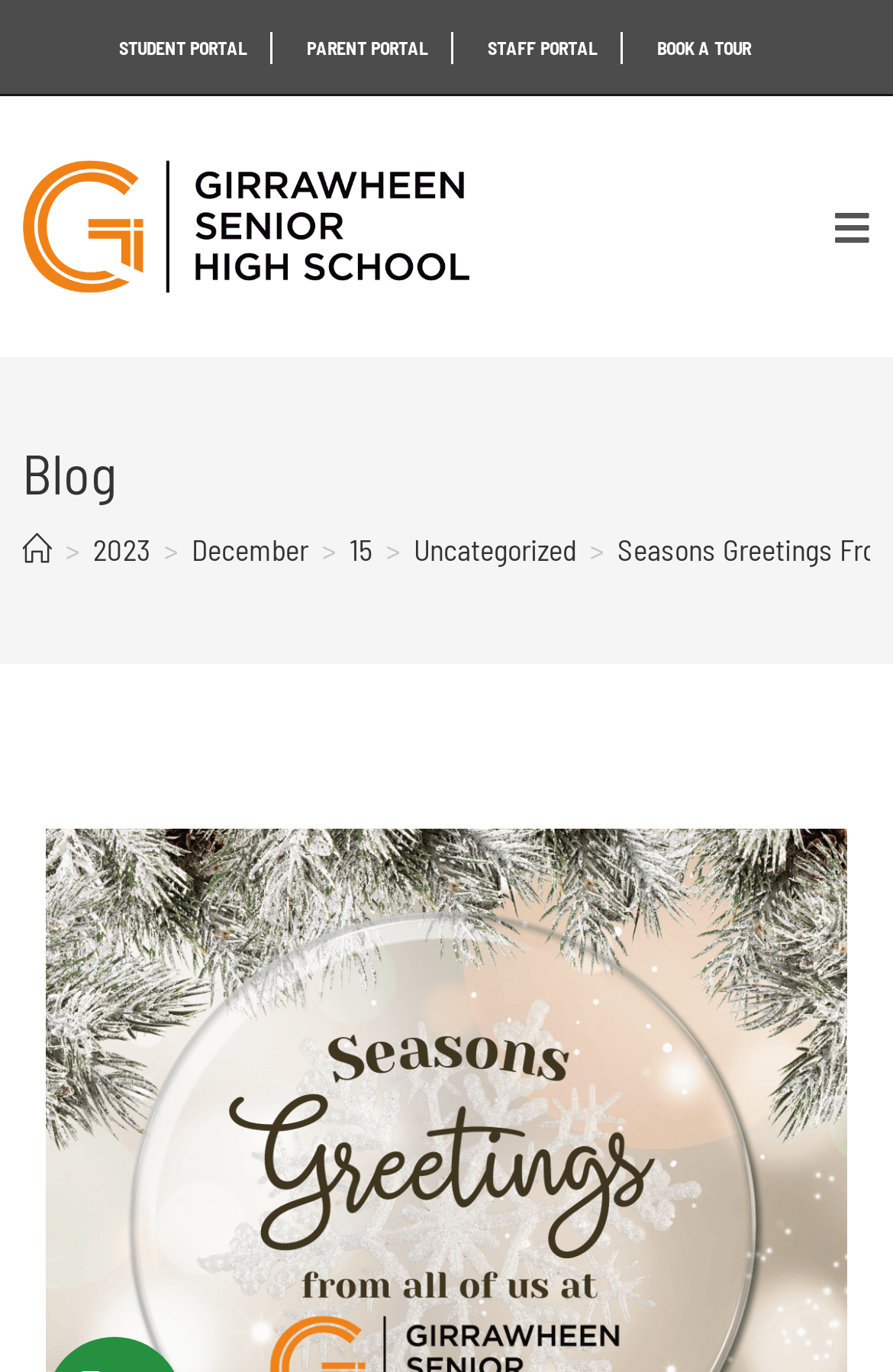Please answer the following question using a single word or phrase: 
What is the name of the school?

Girrawheen Senior High School